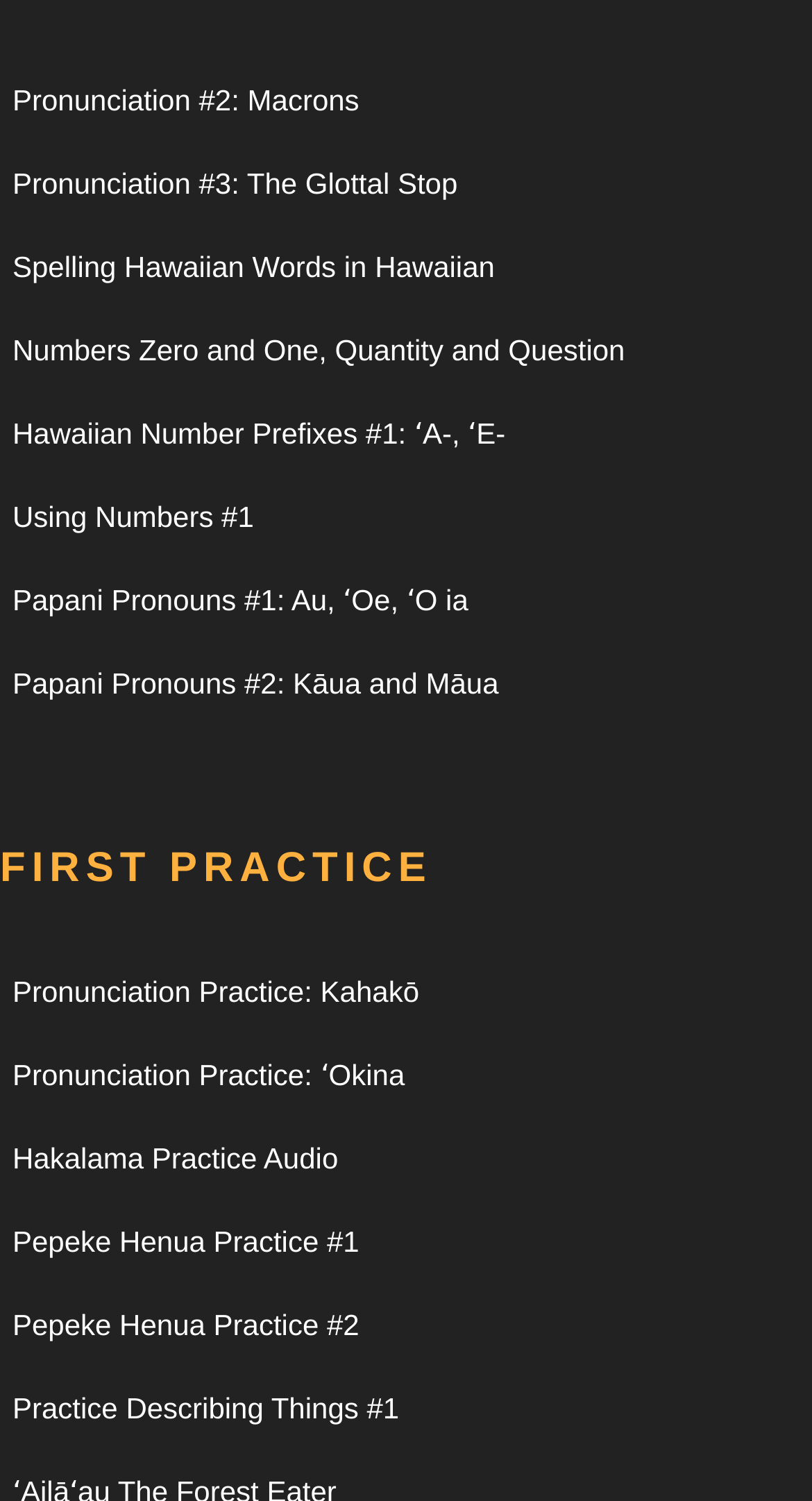Locate the bounding box of the user interface element based on this description: "Spelling Hawaiian Words in Hawaiian".

[0.015, 0.167, 0.609, 0.189]